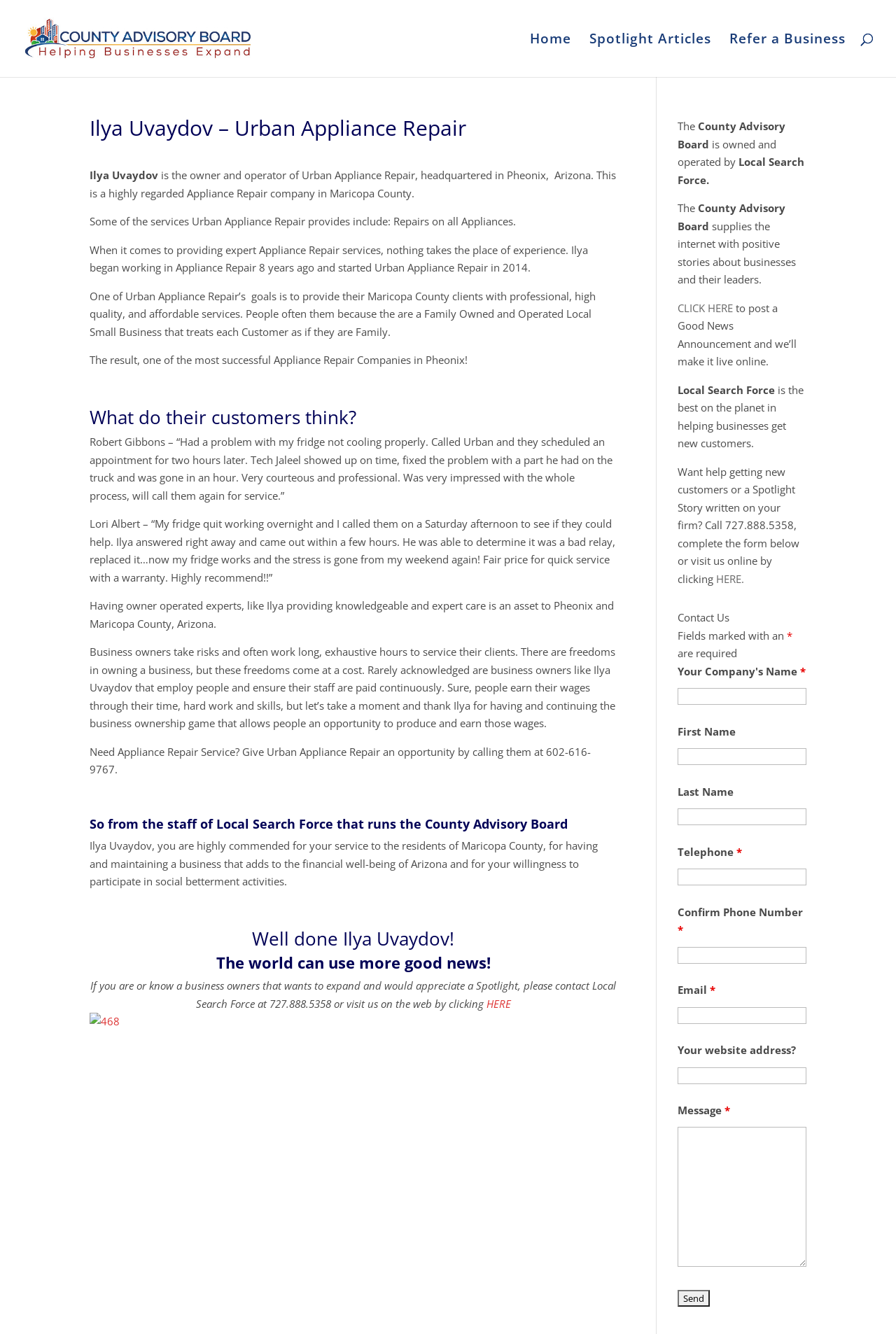Bounding box coordinates should be provided in the format (top-left x, top-left y, bottom-right x, bottom-right y) with all values between 0 and 1. Identify the bounding box for this UI element: alt="468"

[0.1, 0.76, 0.134, 0.771]